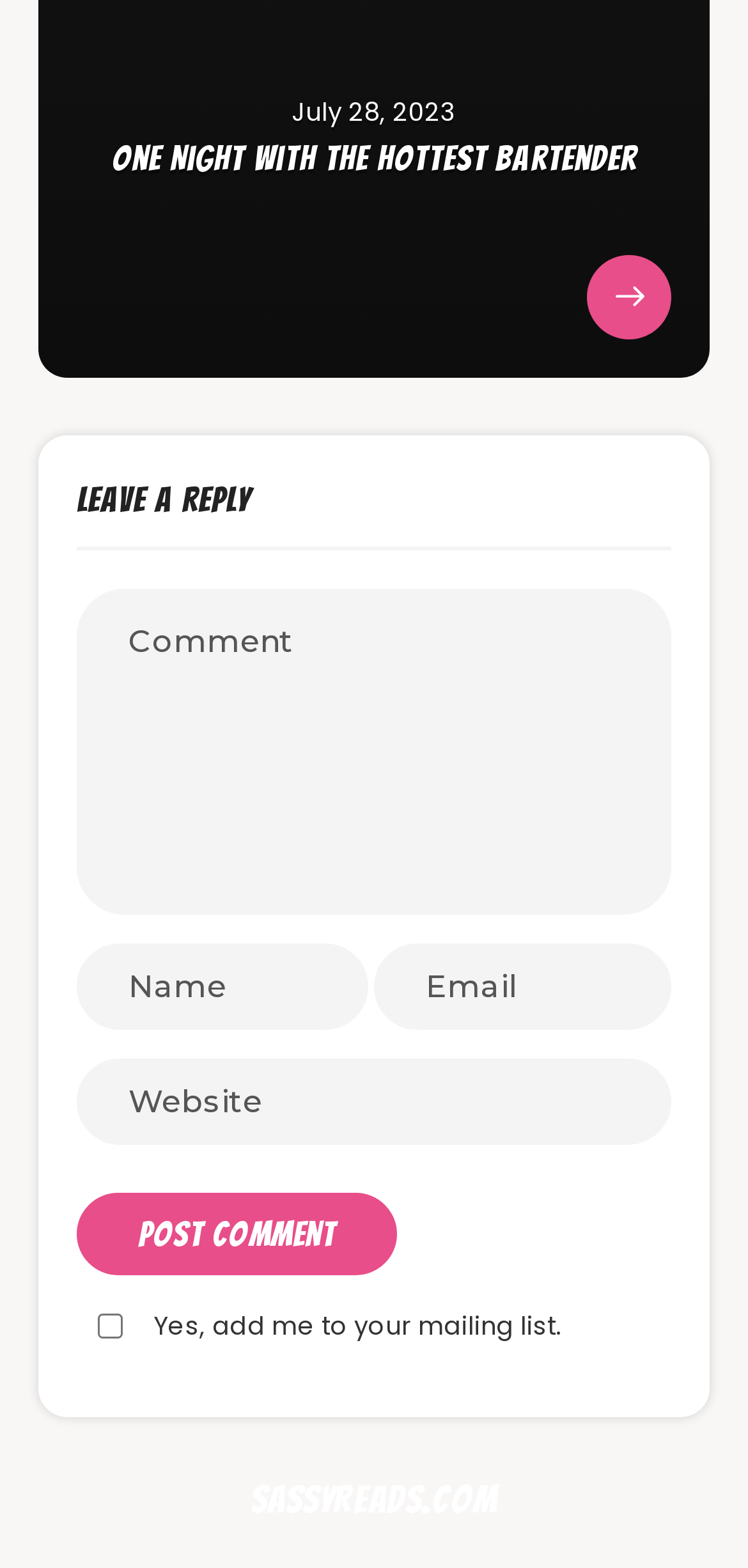Use a single word or phrase to answer the question:
What is the date displayed on the webpage?

July 28, 2023